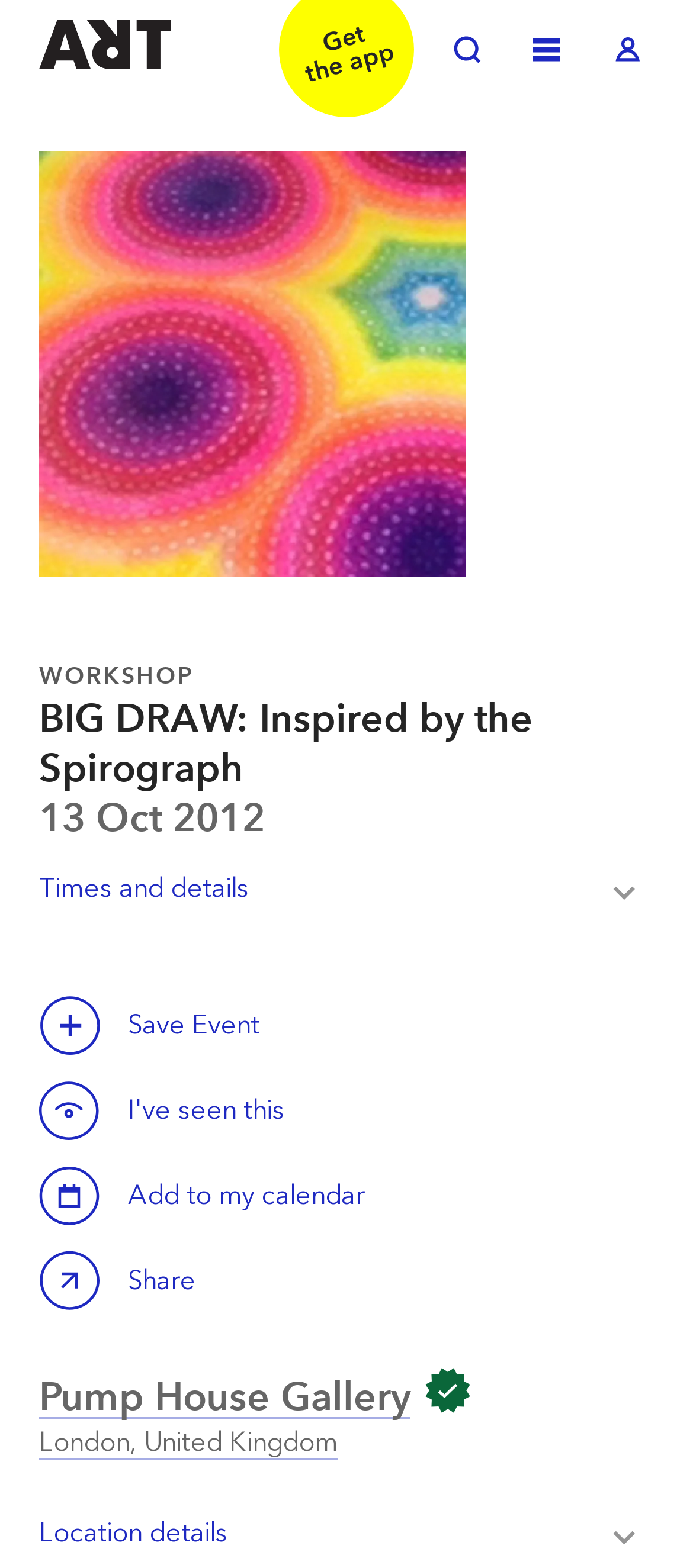Please identify the bounding box coordinates of the clickable region that I should interact with to perform the following instruction: "Zoom in". The coordinates should be expressed as four float numbers between 0 and 1, i.e., [left, top, right, bottom].

[0.056, 0.096, 0.672, 0.368]